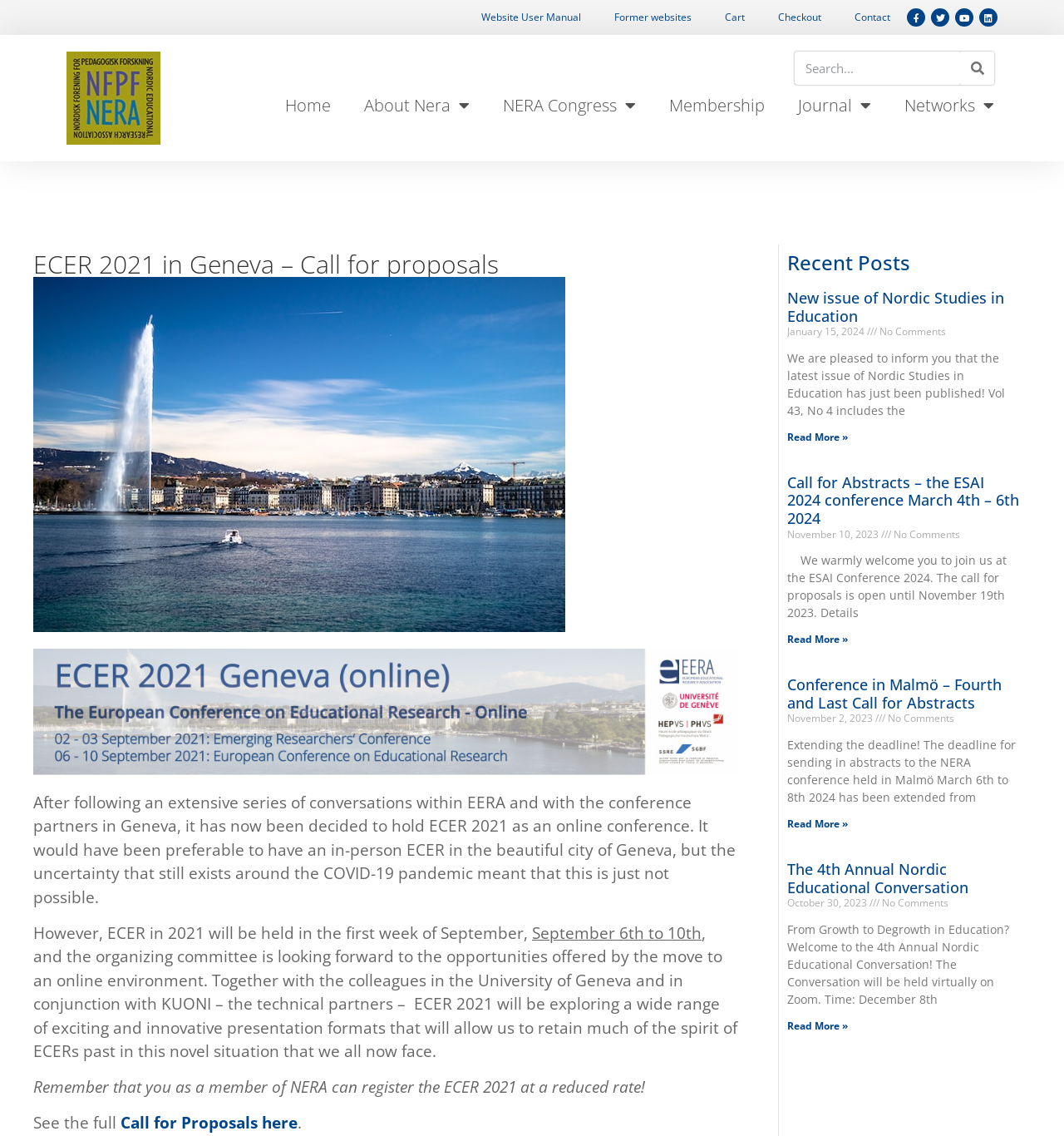Highlight the bounding box coordinates of the element you need to click to perform the following instruction: "Check the Call for proposals."

[0.113, 0.979, 0.28, 0.998]